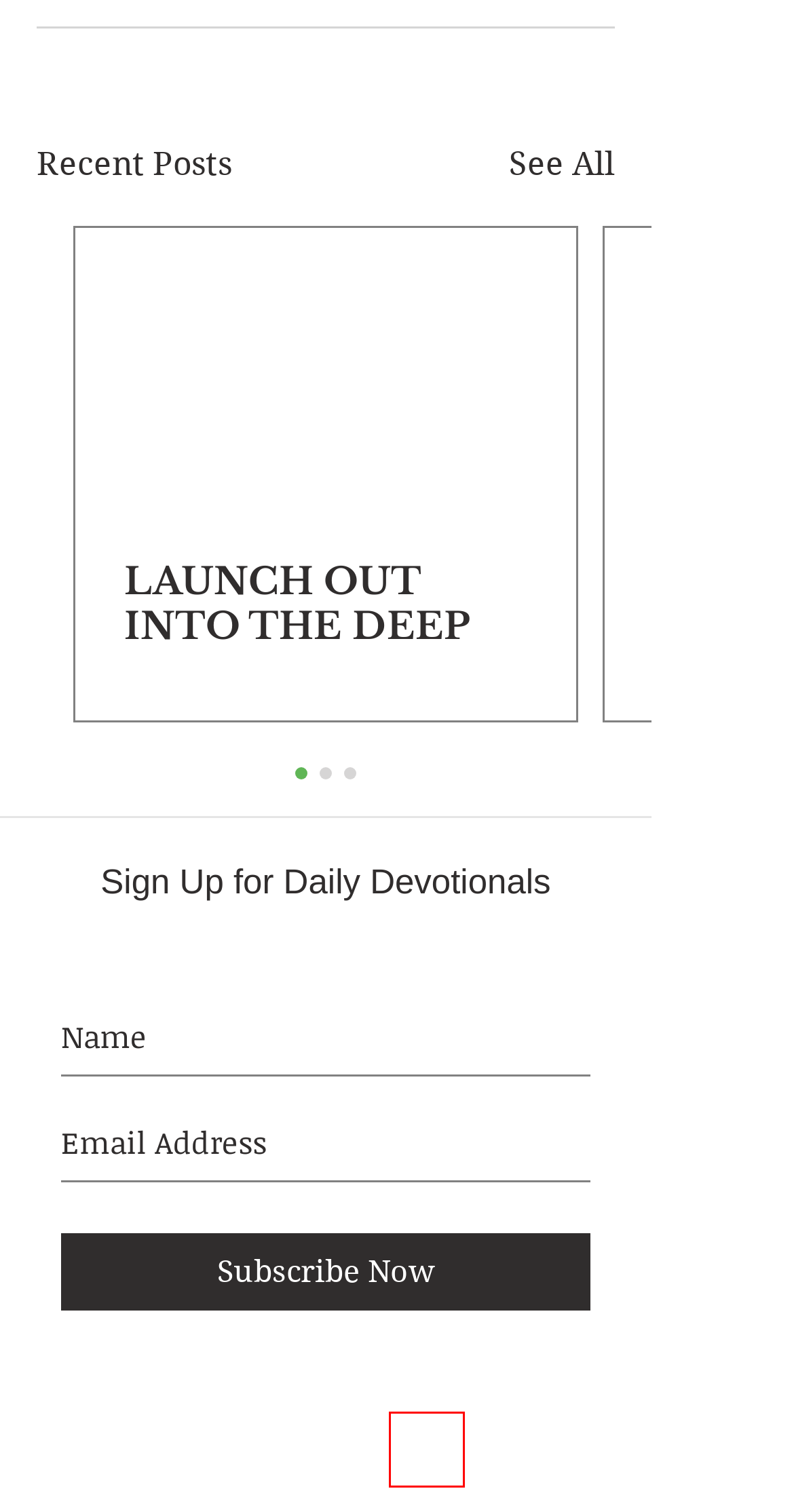Look at the screenshot of a webpage that includes a red bounding box around a UI element. Select the most appropriate webpage description that matches the page seen after clicking the highlighted element. Here are the candidates:
A. Home | louiemonteith.com
B. Blog | Shepherd to Sheep
C. THE WHAT IFS
D. LAUNCH OUT INTO THE DEEP
E. GO! Ministries
F. Website Builder - Create a Free Website Today | Wix.com
G. Amazon.com
H. Faith & Trust

E